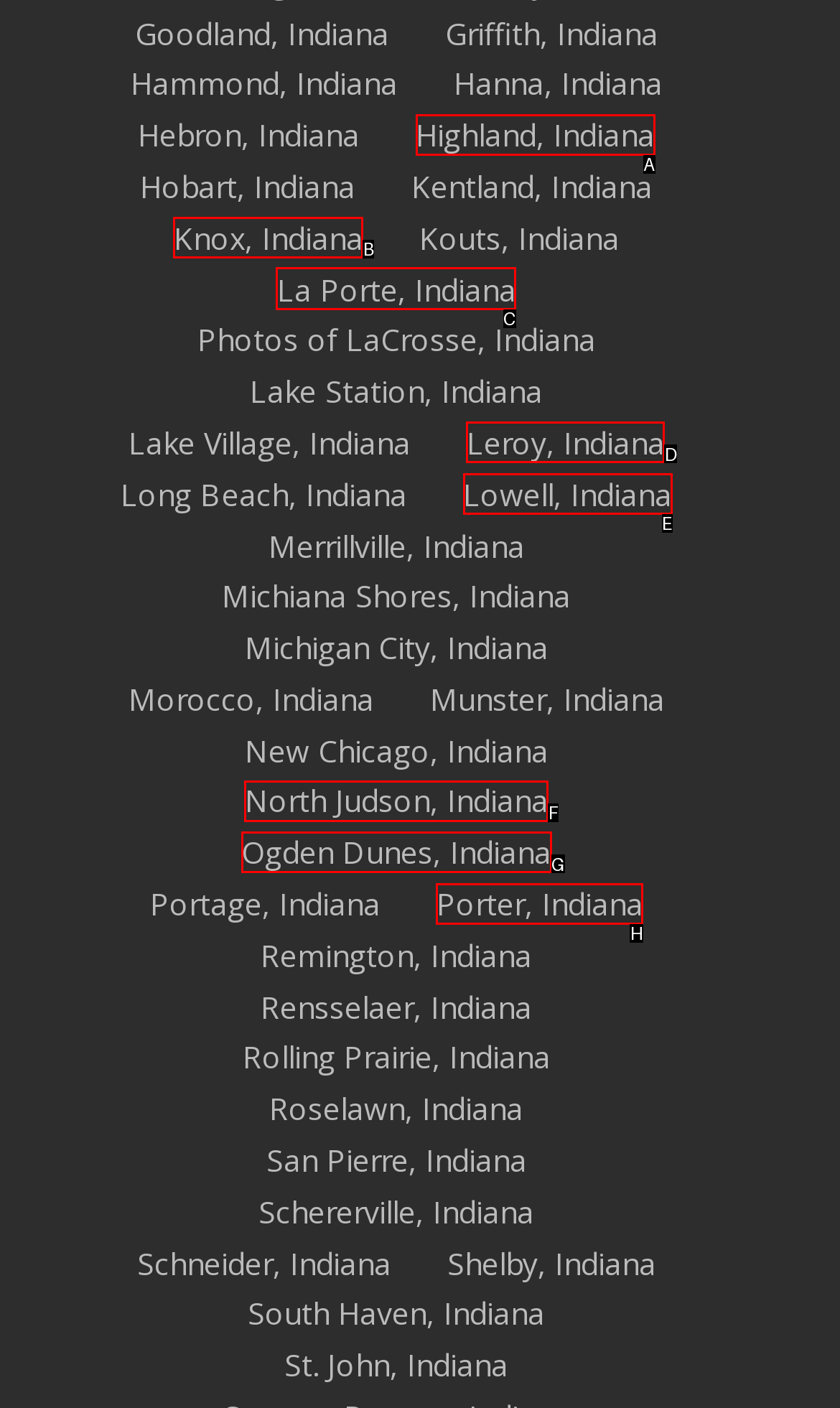Which lettered option should be clicked to achieve the task: learn about La Porte, Indiana? Choose from the given choices.

C